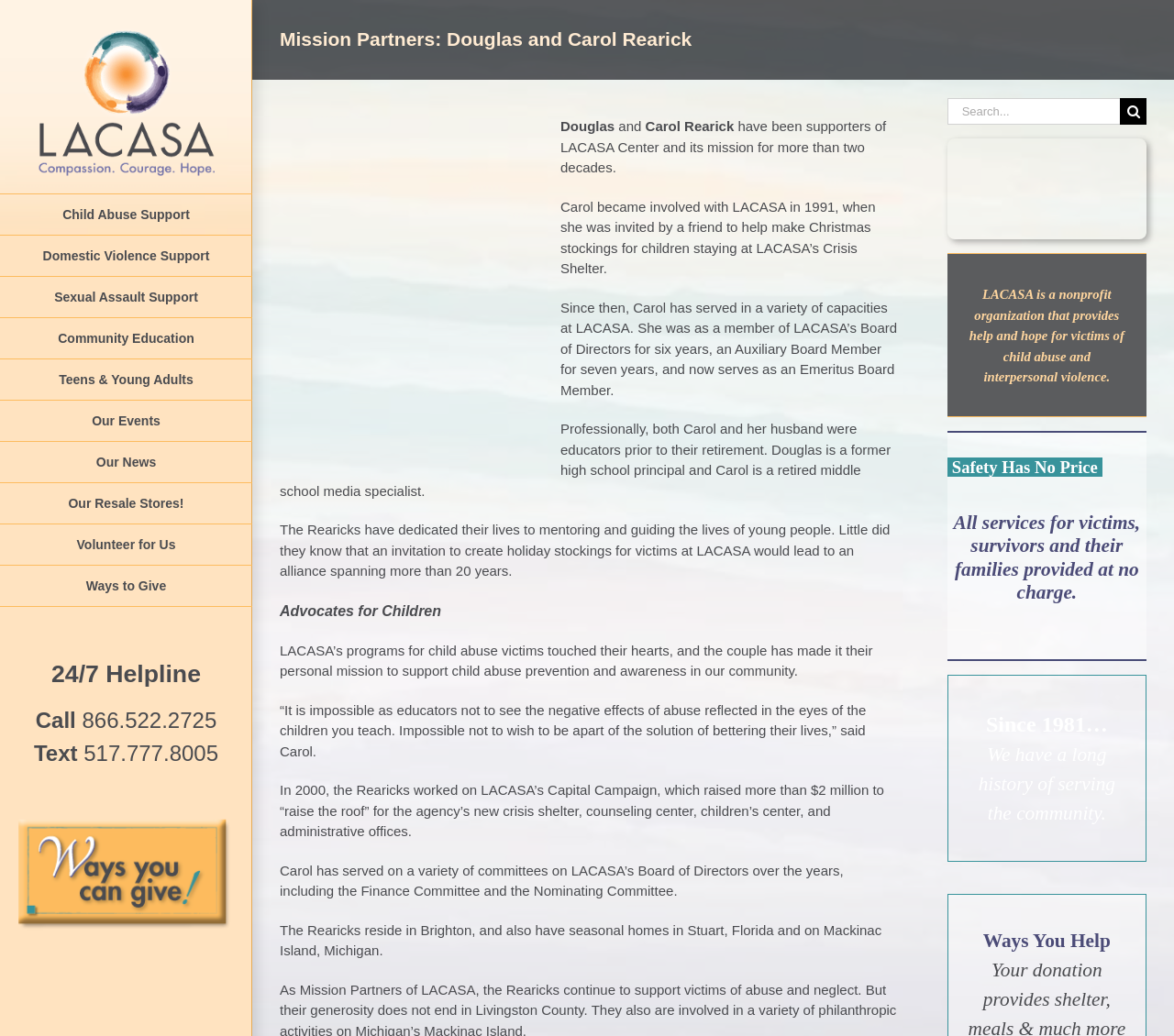Identify the bounding box coordinates for the region of the element that should be clicked to carry out the instruction: "Click the 'Ways you can give!' link". The bounding box coordinates should be four float numbers between 0 and 1, i.e., [left, top, right, bottom].

[0.016, 0.79, 0.199, 0.898]